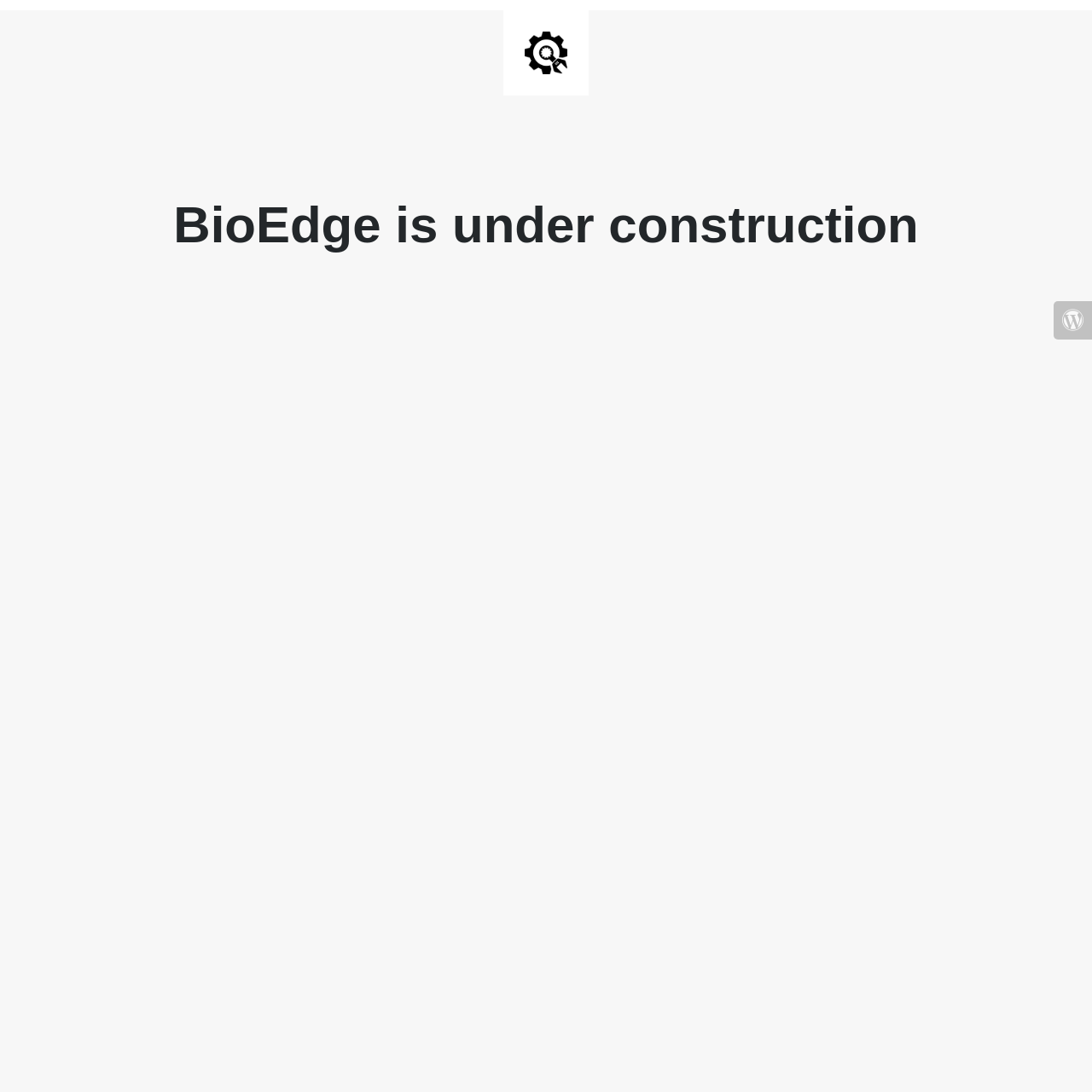Identify and provide the text content of the webpage's primary headline.

BioEdge is under construction